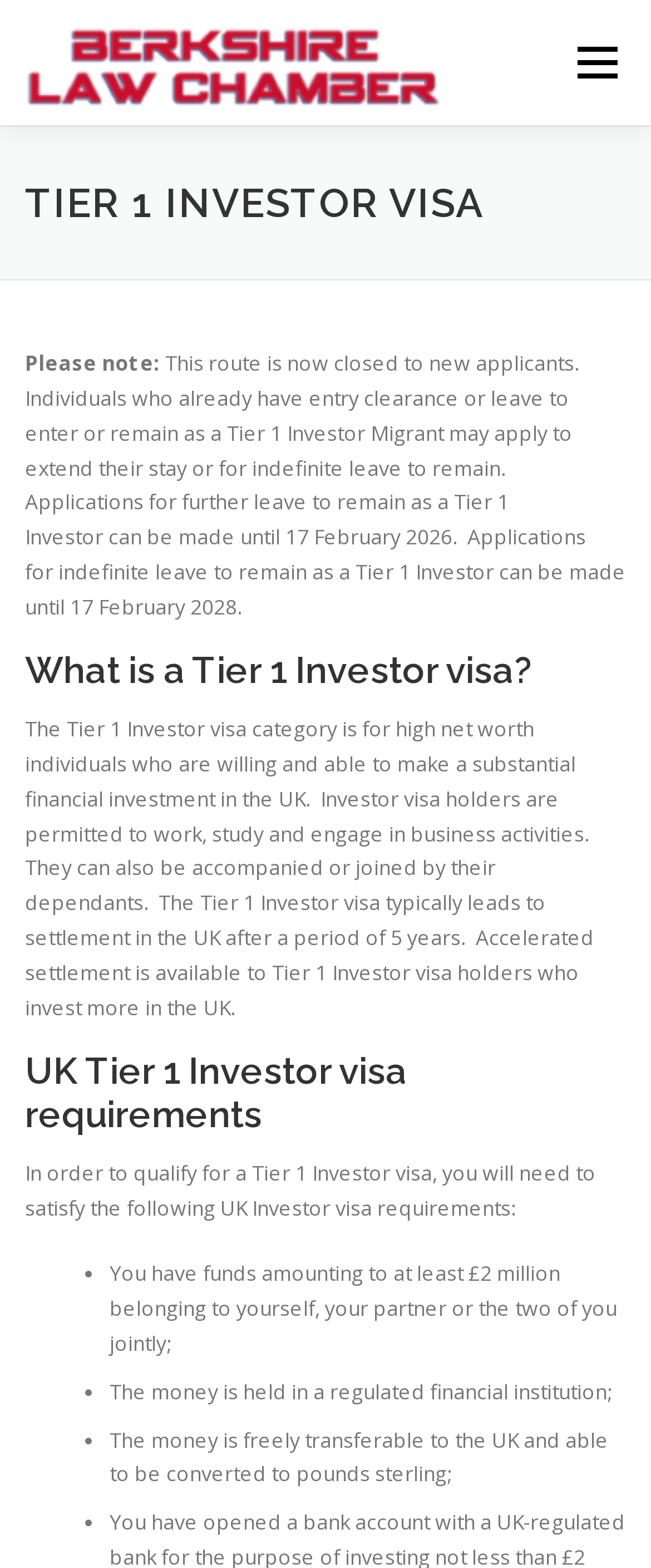Give a detailed account of the webpage, highlighting key information.

The webpage is about the Tier 1 Investor Visa, specifically provided by Berkshire Law Chamber. At the top left, there is a logo of Berkshire Law Chamber, accompanied by a link to the chamber's homepage. On the top right, there is a menu link.

Below the logo, there are several links to different sections of the webpage, including Immigration Services, Features, About, Team, Latest News, and Contact. These links are arranged horizontally, with Immigration Services on the left and Contact on the right.

The main content of the webpage is divided into several sections. The first section is a heading that reads "TIER 1 INVESTOR VISA". Below this heading, there is a note stating that this route is now closed to new applicants, but existing applicants can still apply to extend their stay or for indefinite leave to remain.

The next section is a heading that asks "What is a Tier 1 Investor visa?" followed by a paragraph explaining the visa category, its benefits, and its typical duration. Below this, there is another heading that reads "UK Tier 1 Investor visa requirements", followed by a paragraph explaining the requirements to qualify for the visa.

The requirements are listed in bullet points, including having at least £2 million in funds, holding the money in a regulated financial institution, and being able to transfer the money to the UK. Each bullet point is marked with a bullet marker.